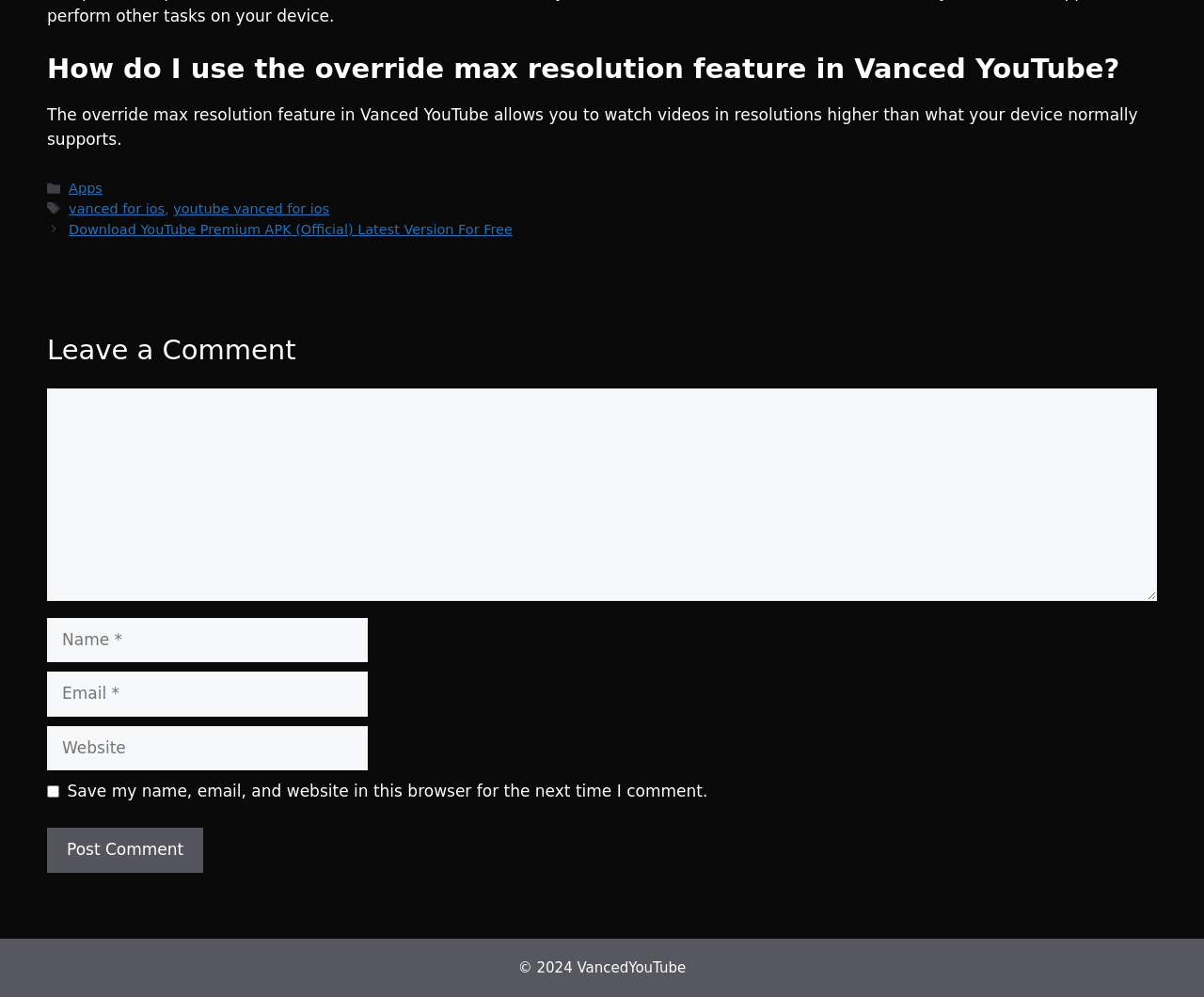Locate the UI element that matches the description parent_node: Comment name="author" placeholder="Name *" in the webpage screenshot. Return the bounding box coordinates in the format (top-left x, top-left y, bottom-right x, bottom-right y), with values ranging from 0 to 1.

[0.039, 0.619, 0.305, 0.664]